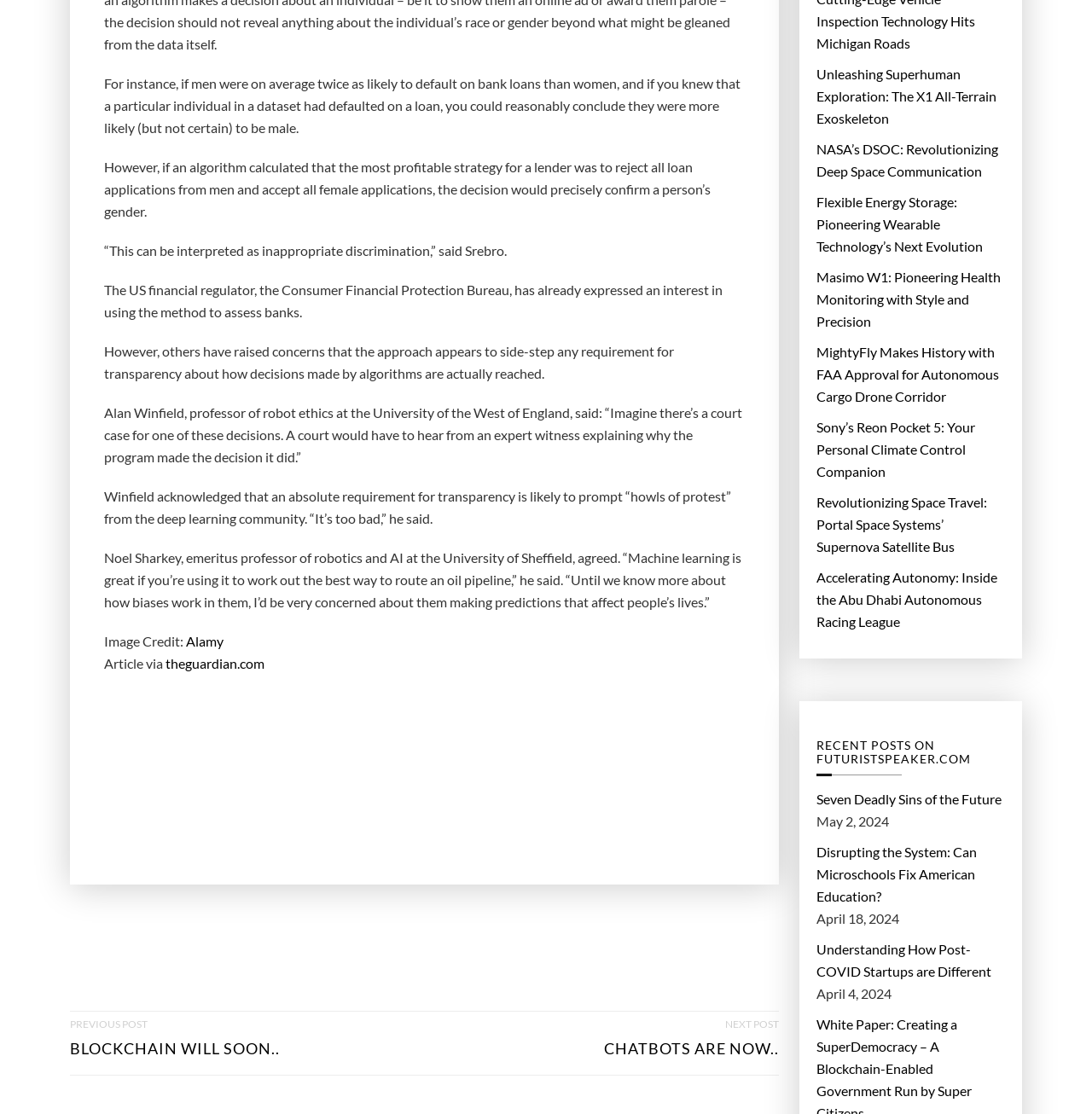How many links are there in the 'RSS RECENT POSTS ON FUTURISTSPEAKER.COM' section?
From the screenshot, provide a brief answer in one word or phrase.

7